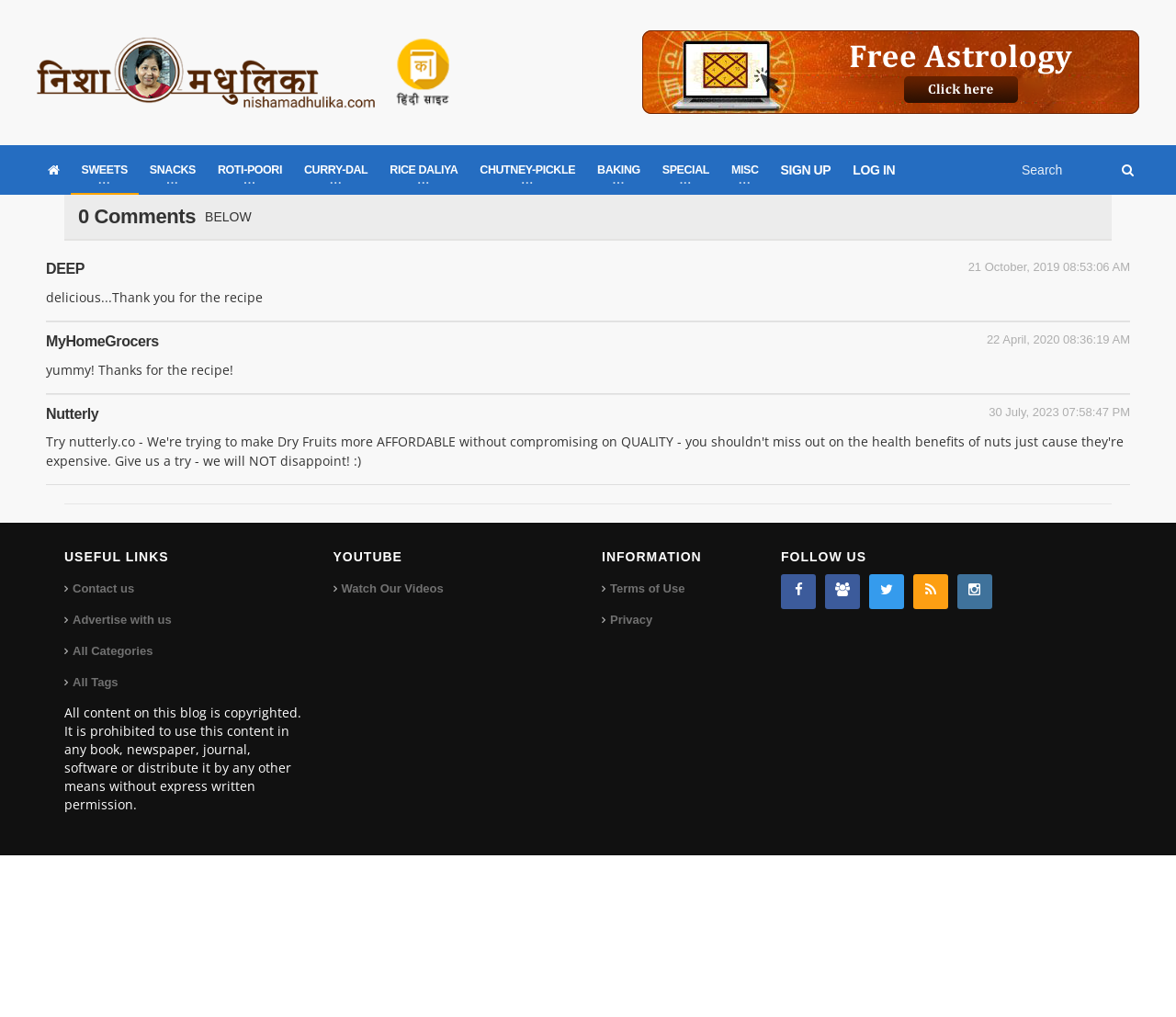What type of content is displayed on this webpage?
Use the screenshot to answer the question with a single word or phrase.

Comments